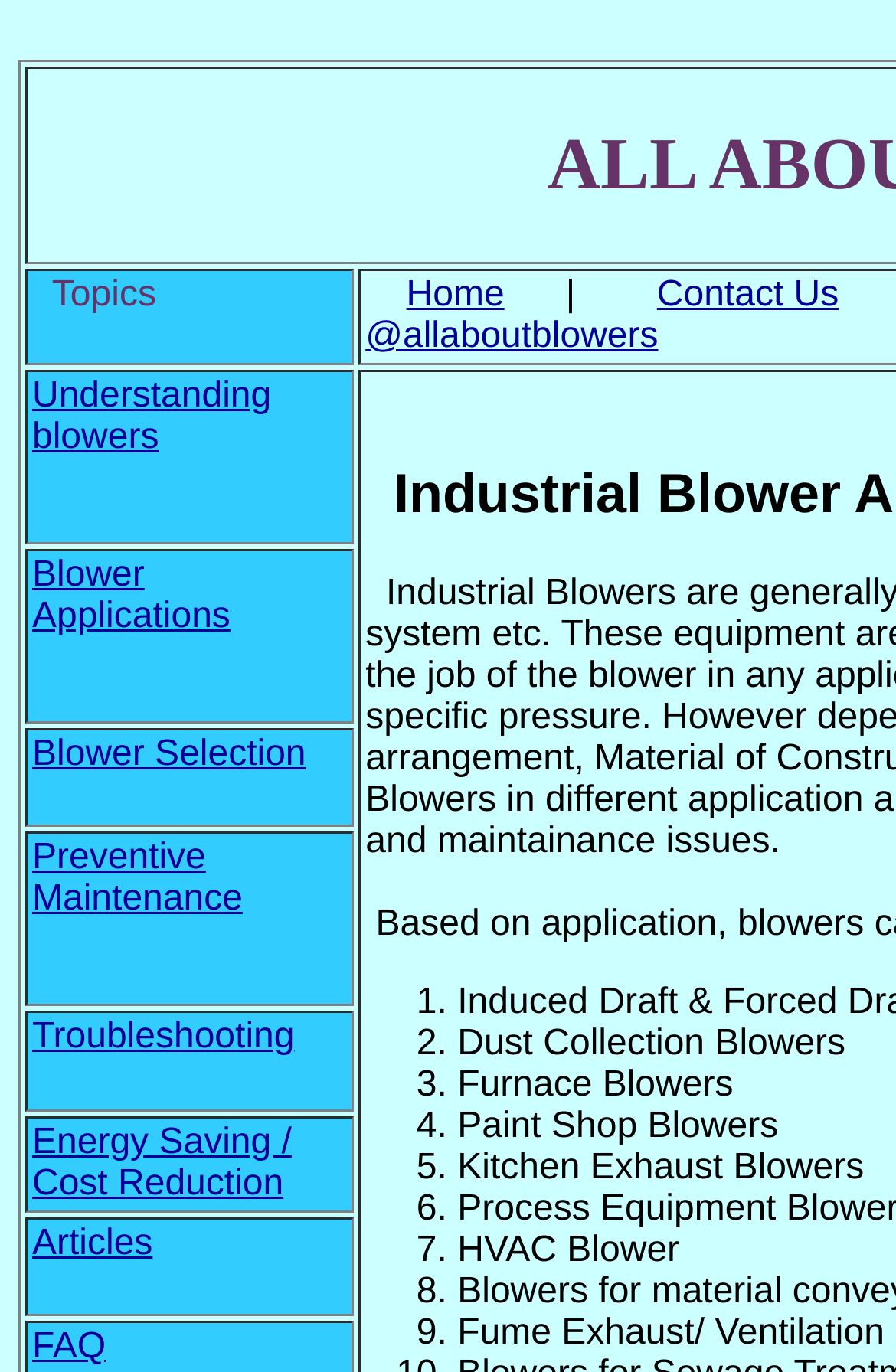Determine the bounding box of the UI component based on this description: "Energy Saving / Cost Reduction". The bounding box coordinates should be four float values between 0 and 1, i.e., [left, top, right, bottom].

[0.036, 0.819, 0.326, 0.877]